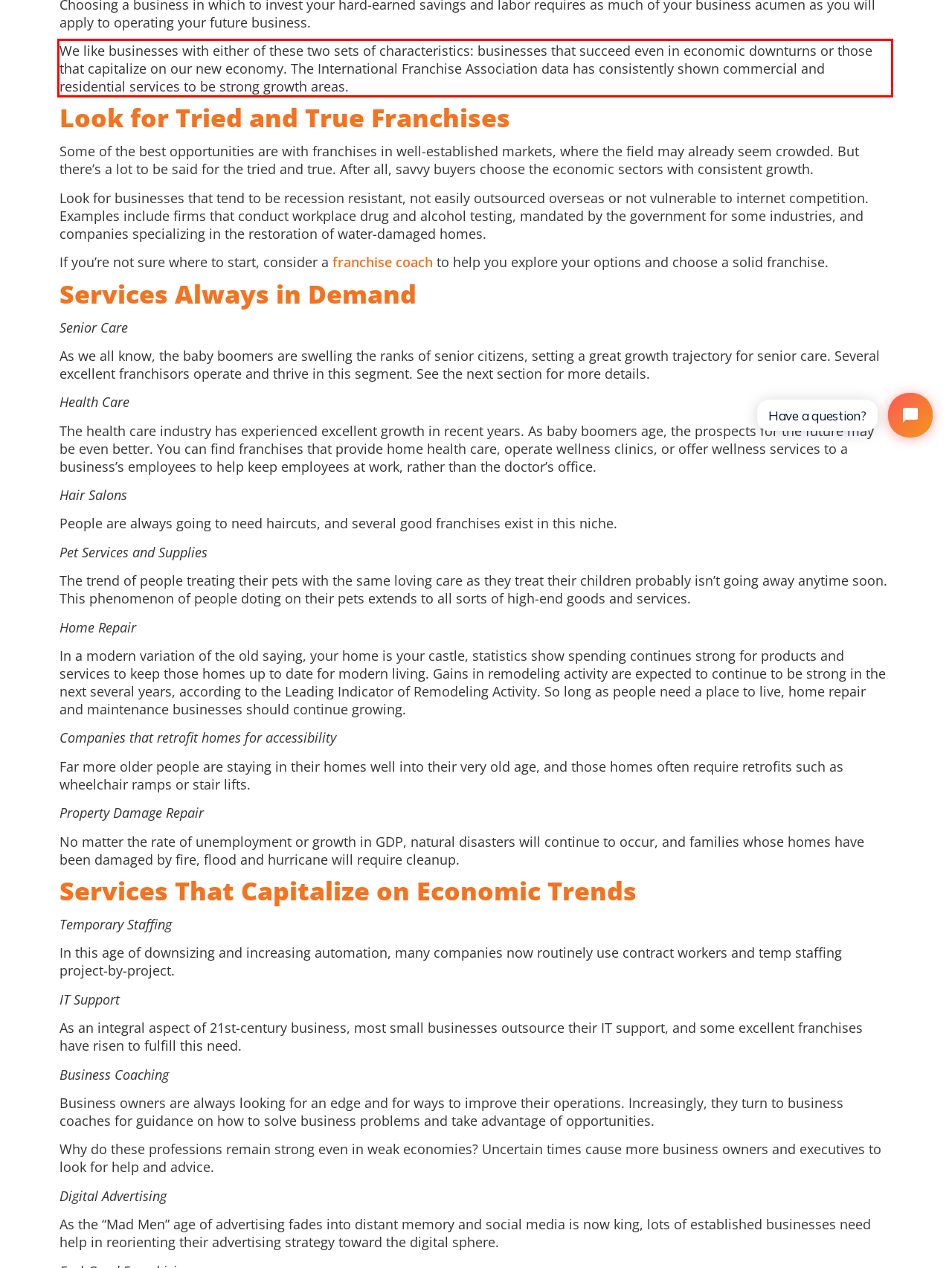Observe the screenshot of the webpage, locate the red bounding box, and extract the text content within it.

We like businesses with either of these two sets of characteristics: businesses that succeed even in economic downturns or those that capitalize on our new economy. The International Franchise Association data has consistently shown commercial and residential services to be strong growth areas.